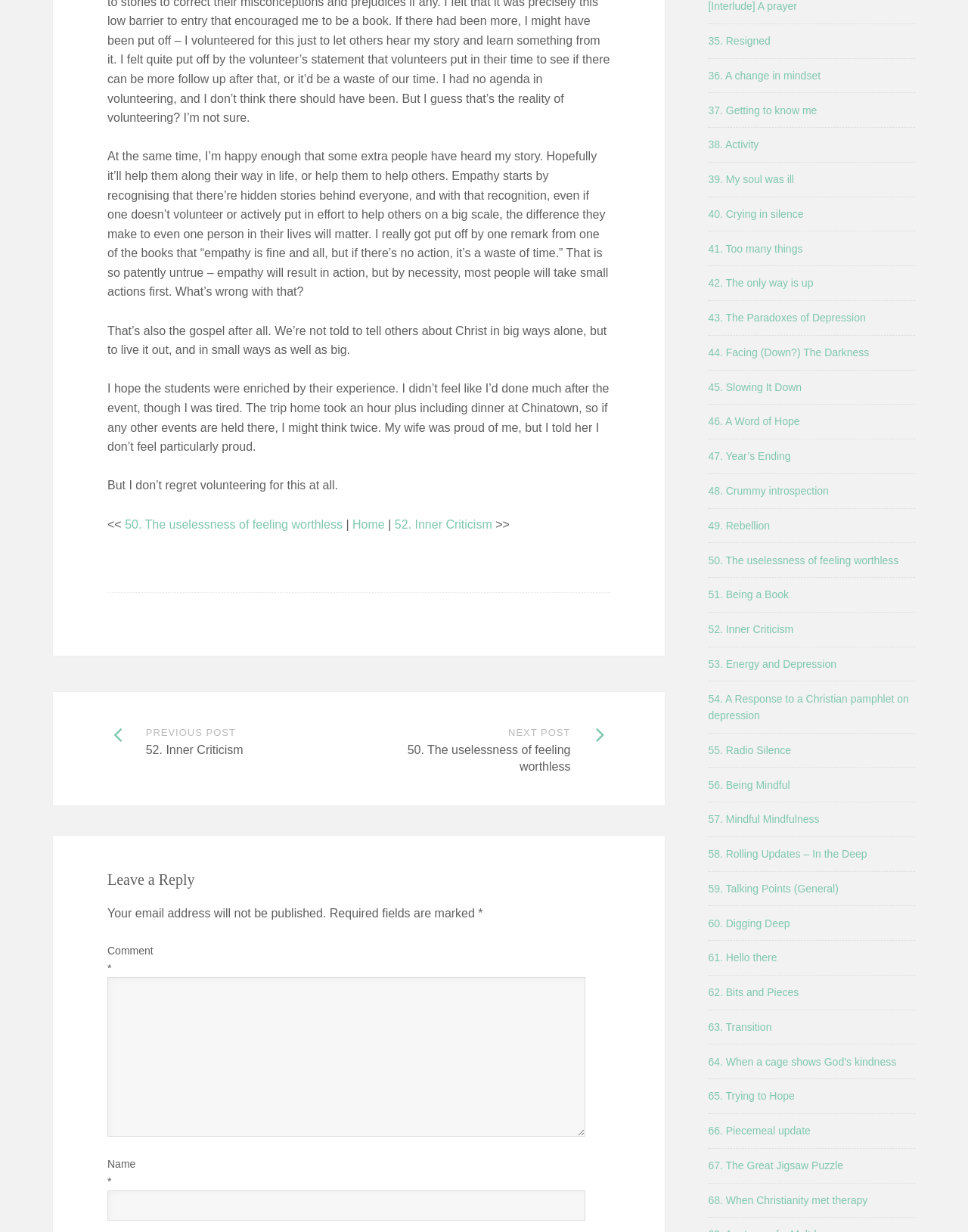Find the bounding box coordinates for the element described here: "36. A change in mindset".

[0.732, 0.056, 0.848, 0.066]